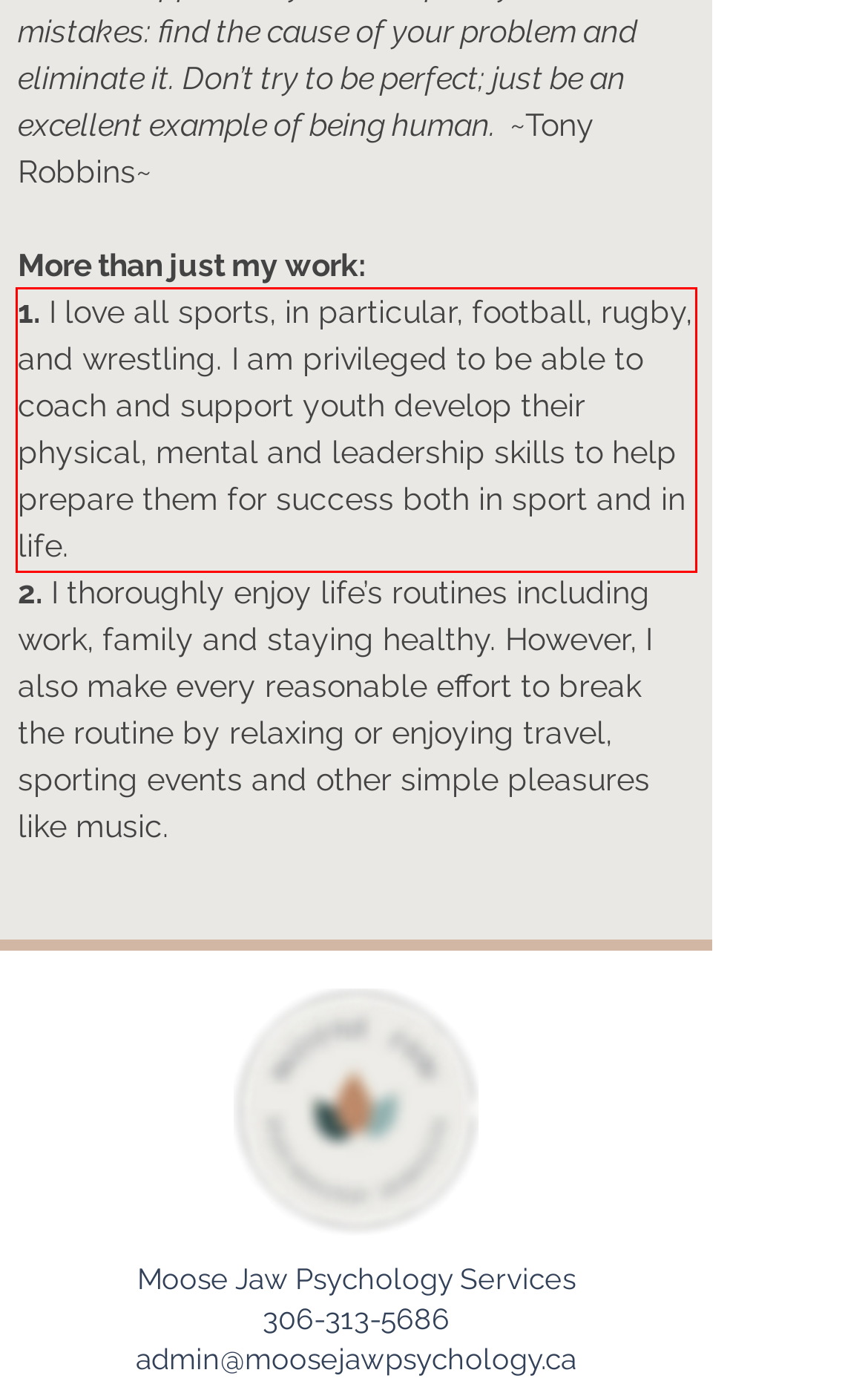Within the screenshot of the webpage, there is a red rectangle. Please recognize and generate the text content inside this red bounding box.

1. I love all sports, in particular, football, rugby, and wrestling. I am privileged to be able to coach and support youth develop their physical, mental and leadership skills to help prepare them for success both in sport and in life.